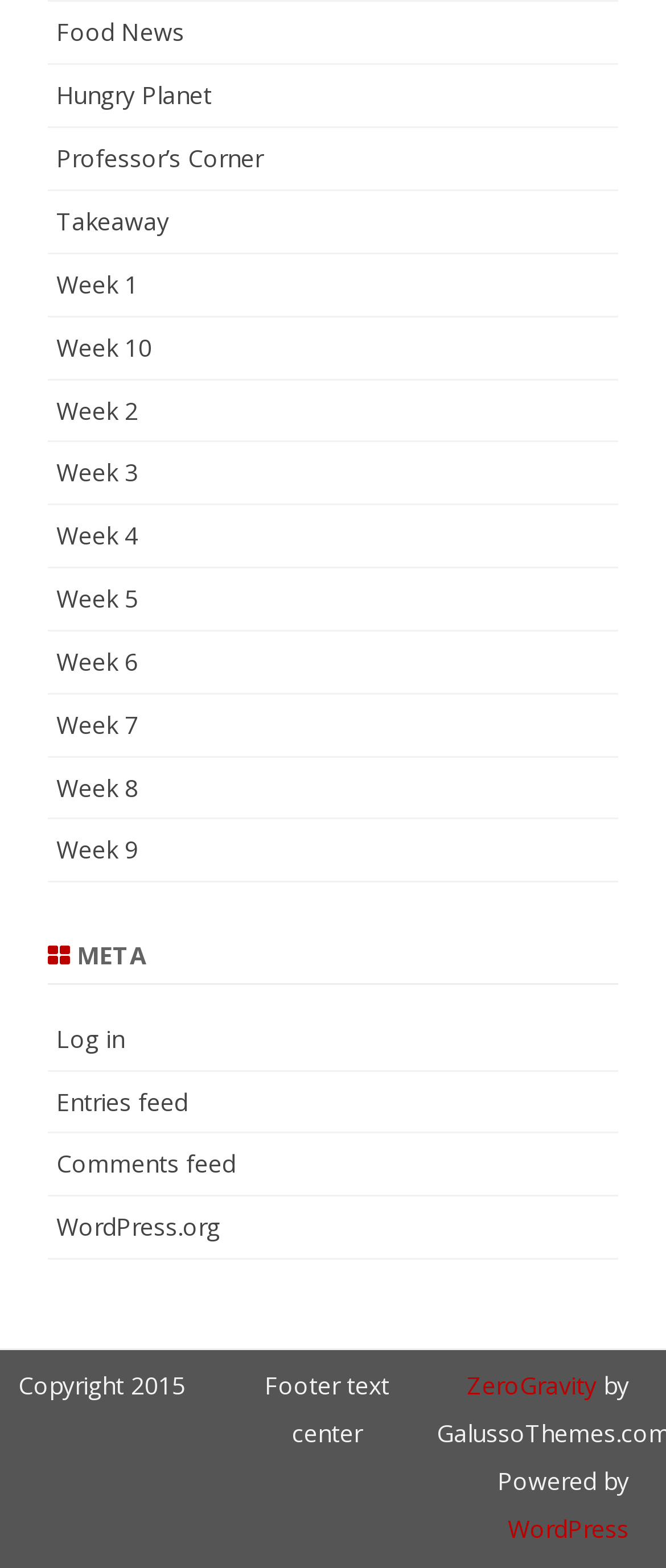Identify the bounding box coordinates for the element you need to click to achieve the following task: "Log in". The coordinates must be four float values ranging from 0 to 1, formatted as [left, top, right, bottom].

[0.085, 0.652, 0.187, 0.672]